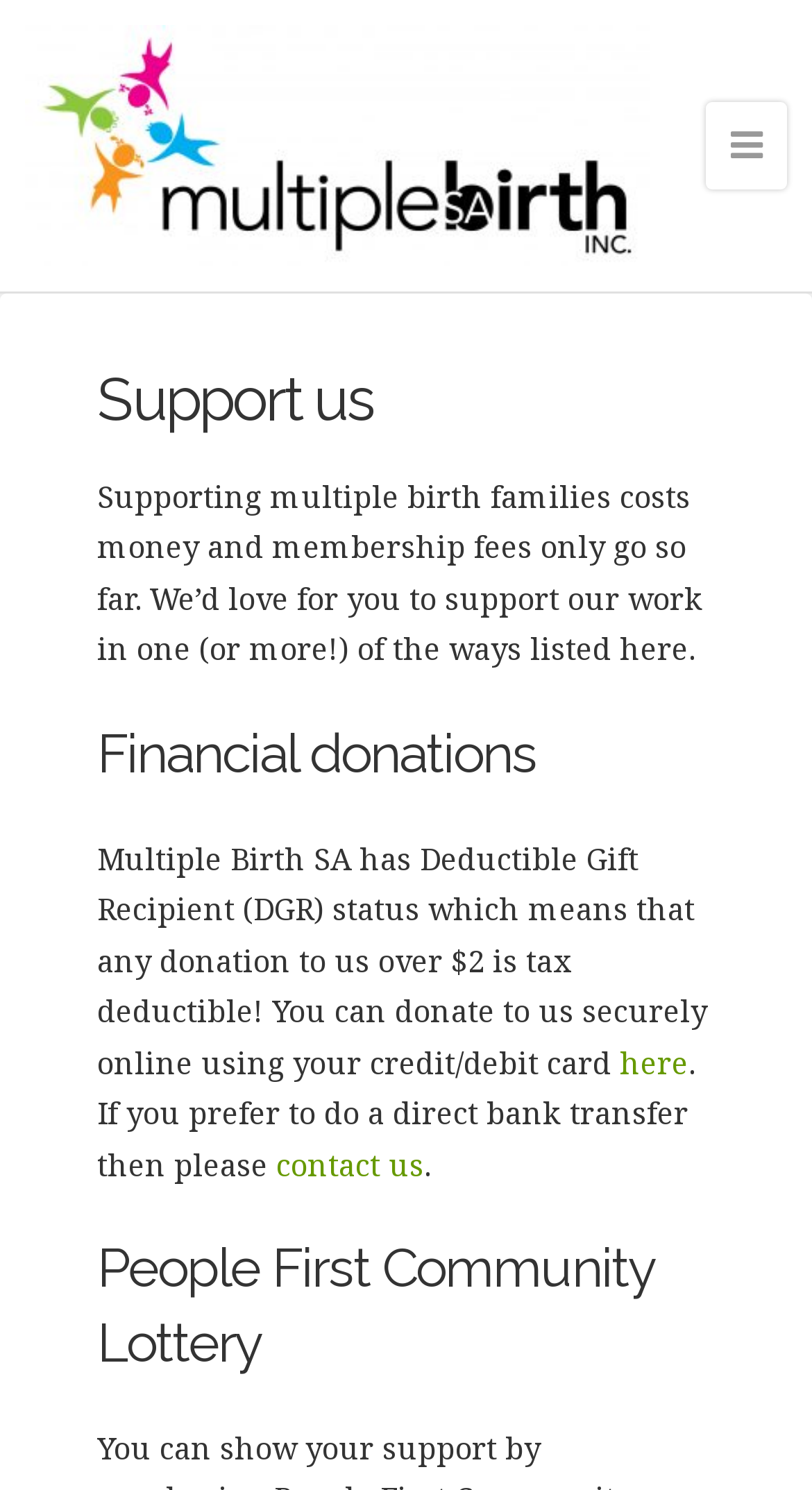Offer a meticulous description of the webpage's structure and content.

The webpage is about supporting Multiple Birth SA, a organization that helps multiple birth families. At the top left of the page, there is a link and an image with the text "Multiple Birth SA". To the right of this, there is a button with an icon. Below this, there is a heading that reads "Support us". 

Underneath the "Support us" heading, there is a paragraph of text that explains the importance of supporting the organization, as membership fees are not enough to cover the costs of helping multiple birth families. 

Below this paragraph, there are three sections. The first section is headed "Financial donations" and provides information about how donations to Multiple Birth SA are tax deductible. There is a link to donate securely online and an option to do a direct bank transfer, with a link to contact the organization for more information.

The second section, which is not explicitly labeled, appears to be about the People First Community Lottery, as indicated by the heading. However, there is no additional information provided about this topic on the page.